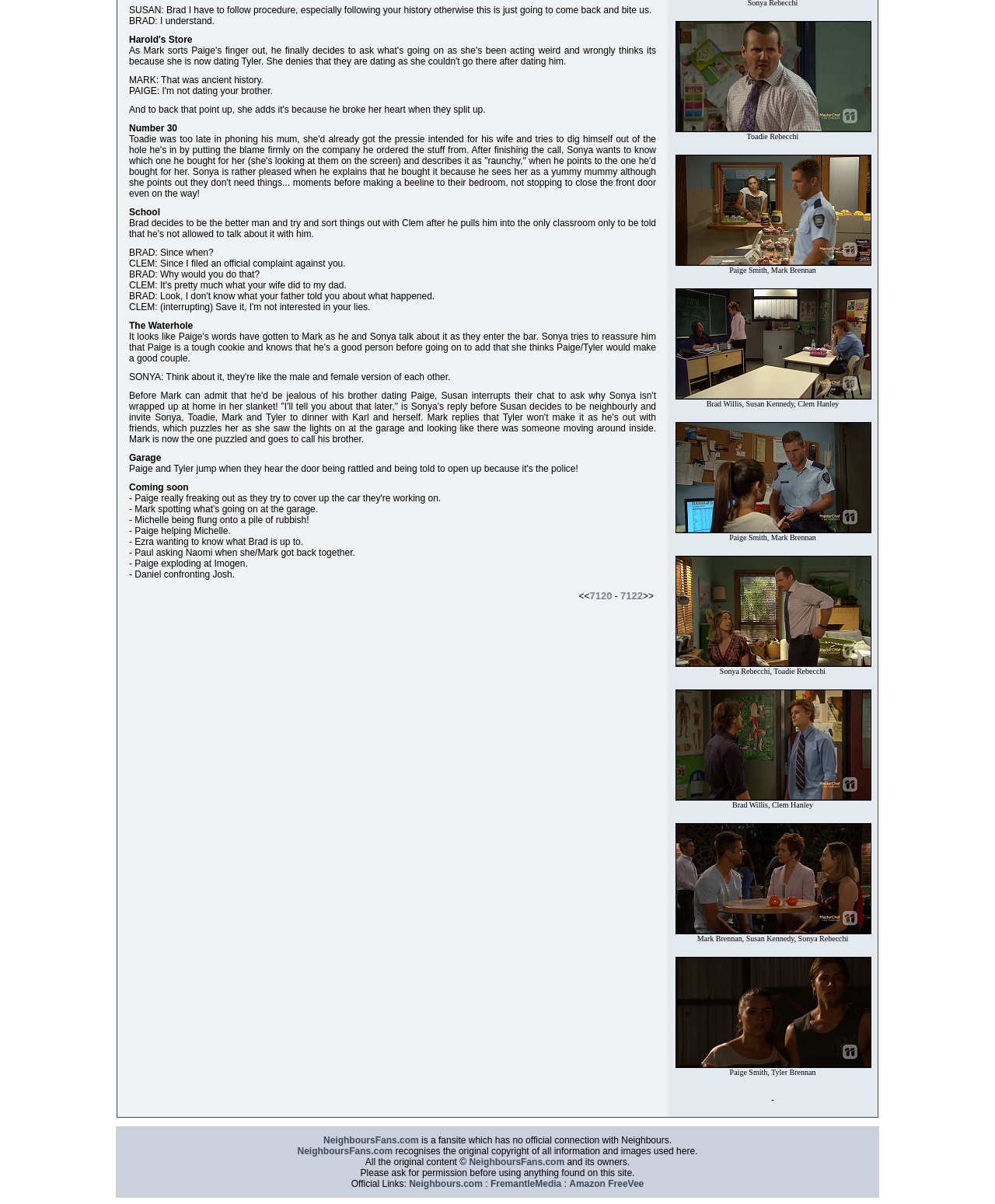Locate the bounding box coordinates of the clickable region necessary to complete the following instruction: "Click on the link 'FremantleMedia'". Provide the coordinates in the format of four float numbers between 0 and 1, i.e., [left, top, right, bottom].

[0.493, 0.979, 0.564, 0.988]